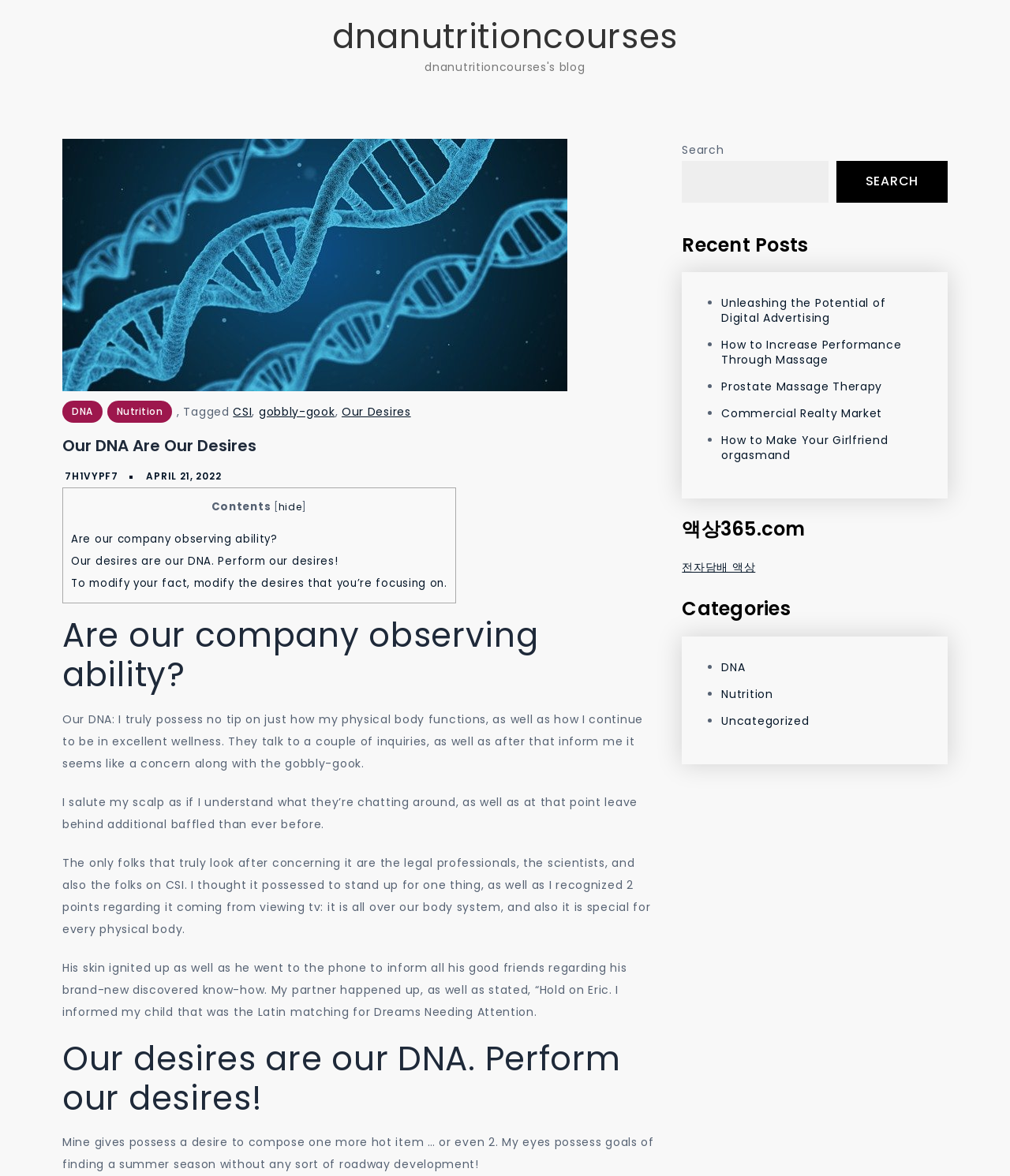What is the link text next to 'APRIL 21, 2022'?
Please look at the screenshot and answer using one word or phrase.

7H1VYPF7